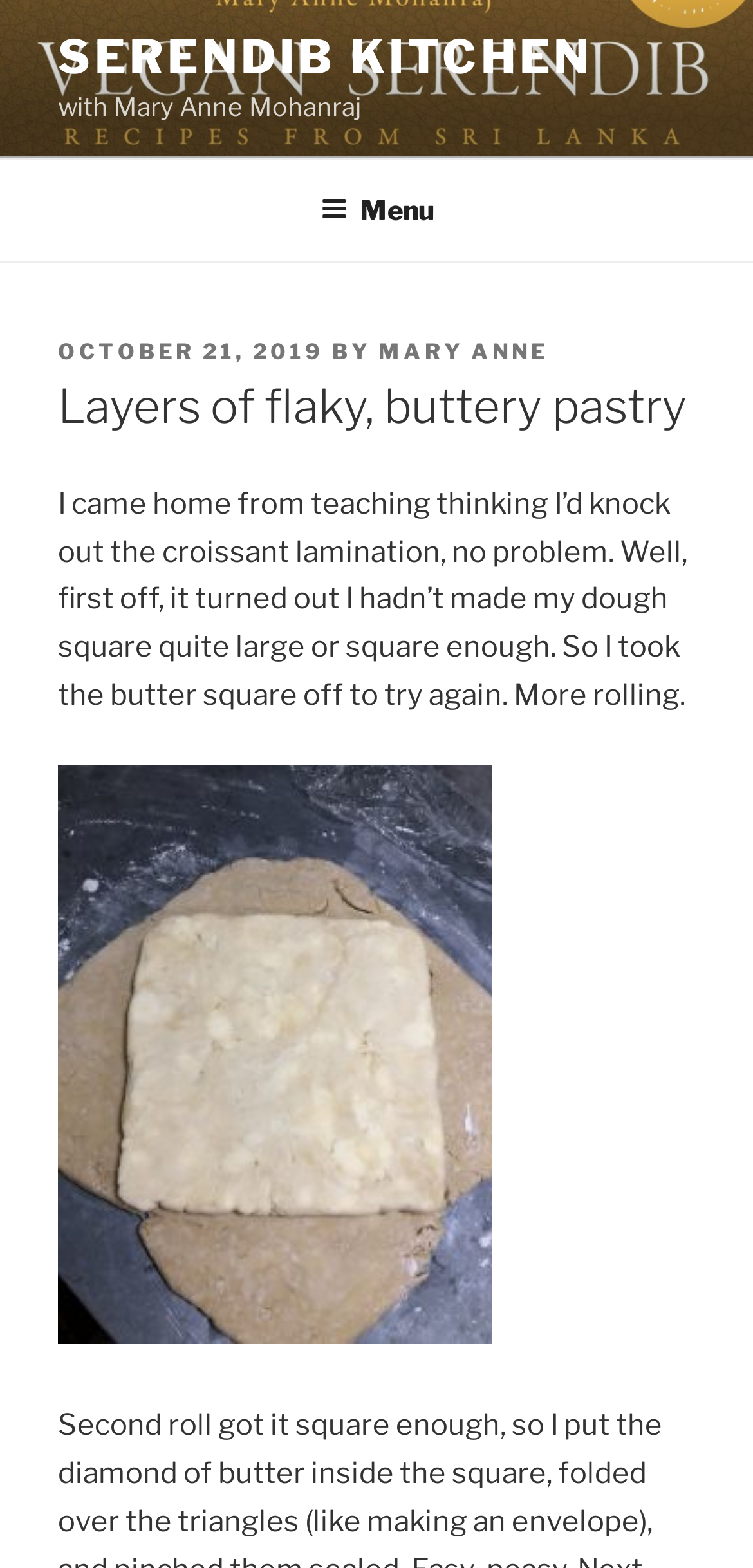Using the details from the image, please elaborate on the following question: Is there a menu button on the page?

The presence of a menu button can be determined by examining the navigation section of the page. A button with the text 'Menu' is present, indicating that there is a menu button on the page.